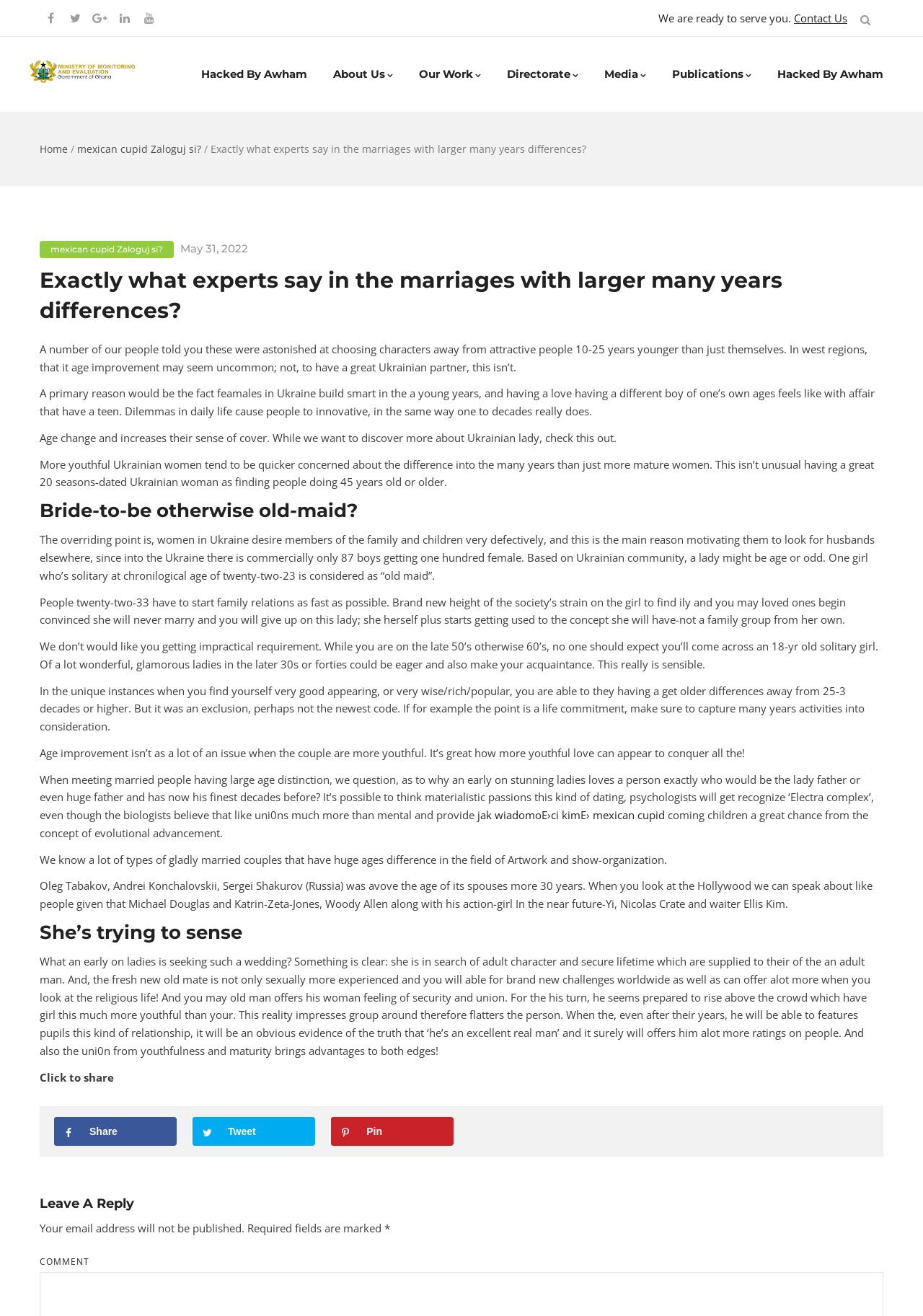Please indicate the bounding box coordinates of the element's region to be clicked to achieve the instruction: "Click on 'Our Work'". Provide the coordinates as four float numbers between 0 and 1, i.e., [left, top, right, bottom].

[0.44, 0.028, 0.535, 0.085]